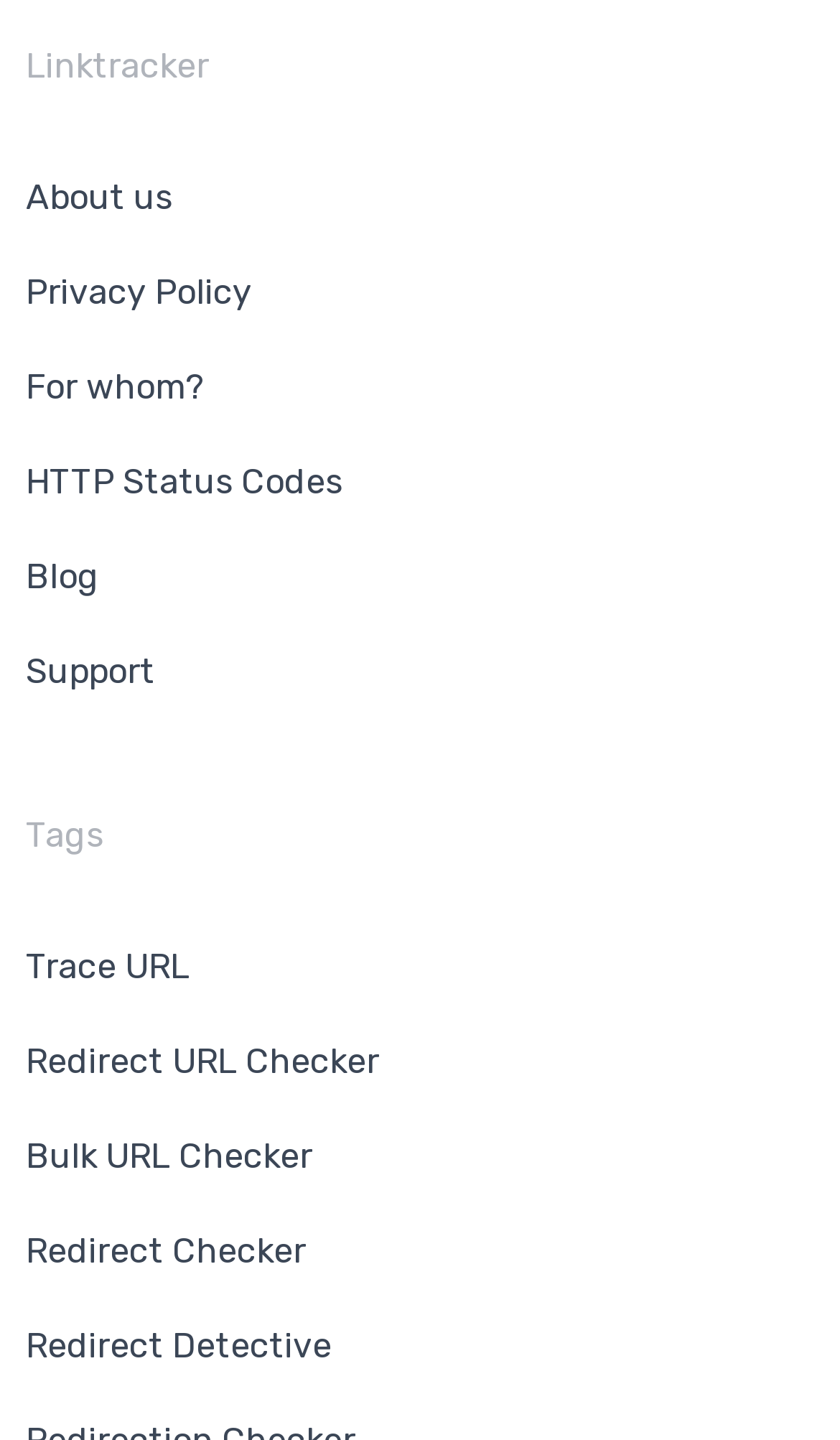How many headings are on the webpage?
Analyze the image and provide a thorough answer to the question.

I scanned the webpage and found two headings, which are 'Linktracker' and 'Tags'. These headings are used to organize the content on the webpage.